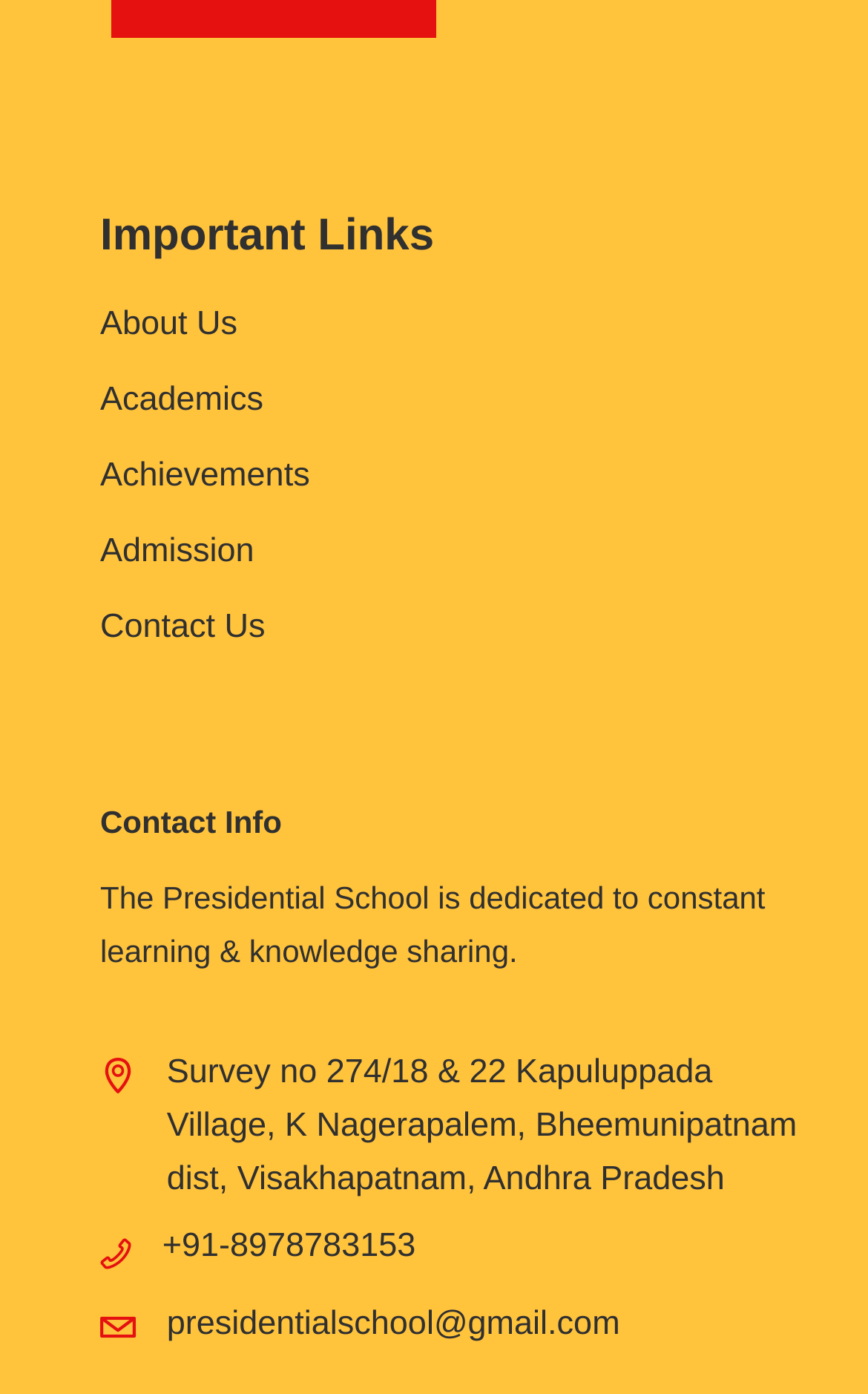Pinpoint the bounding box coordinates of the clickable area needed to execute the instruction: "view Contact Info". The coordinates should be specified as four float numbers between 0 and 1, i.e., [left, top, right, bottom].

[0.115, 0.576, 0.325, 0.602]